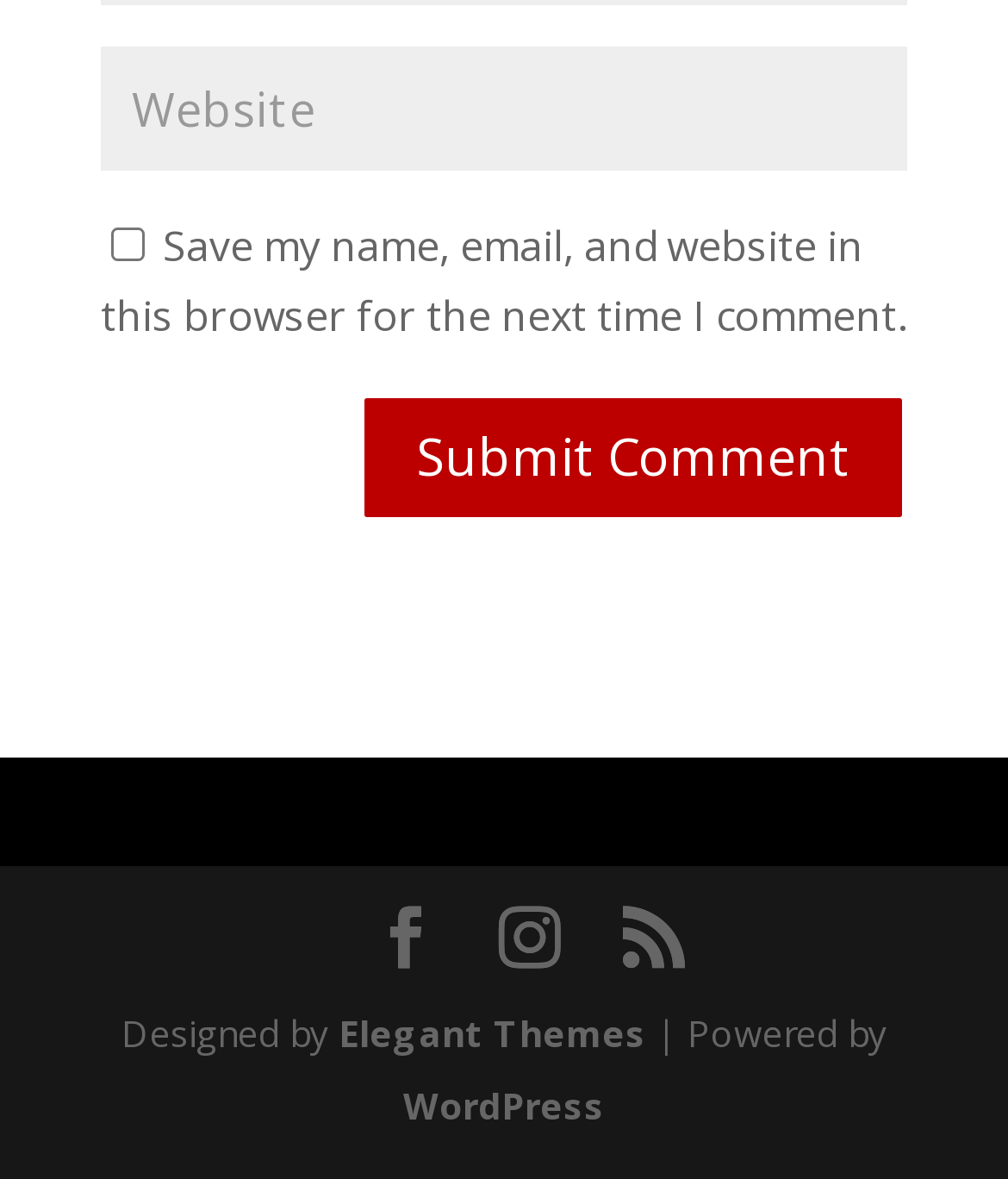Please determine the bounding box coordinates of the area that needs to be clicked to complete this task: 'Visit WordPress'. The coordinates must be four float numbers between 0 and 1, formatted as [left, top, right, bottom].

[0.4, 0.916, 0.6, 0.957]